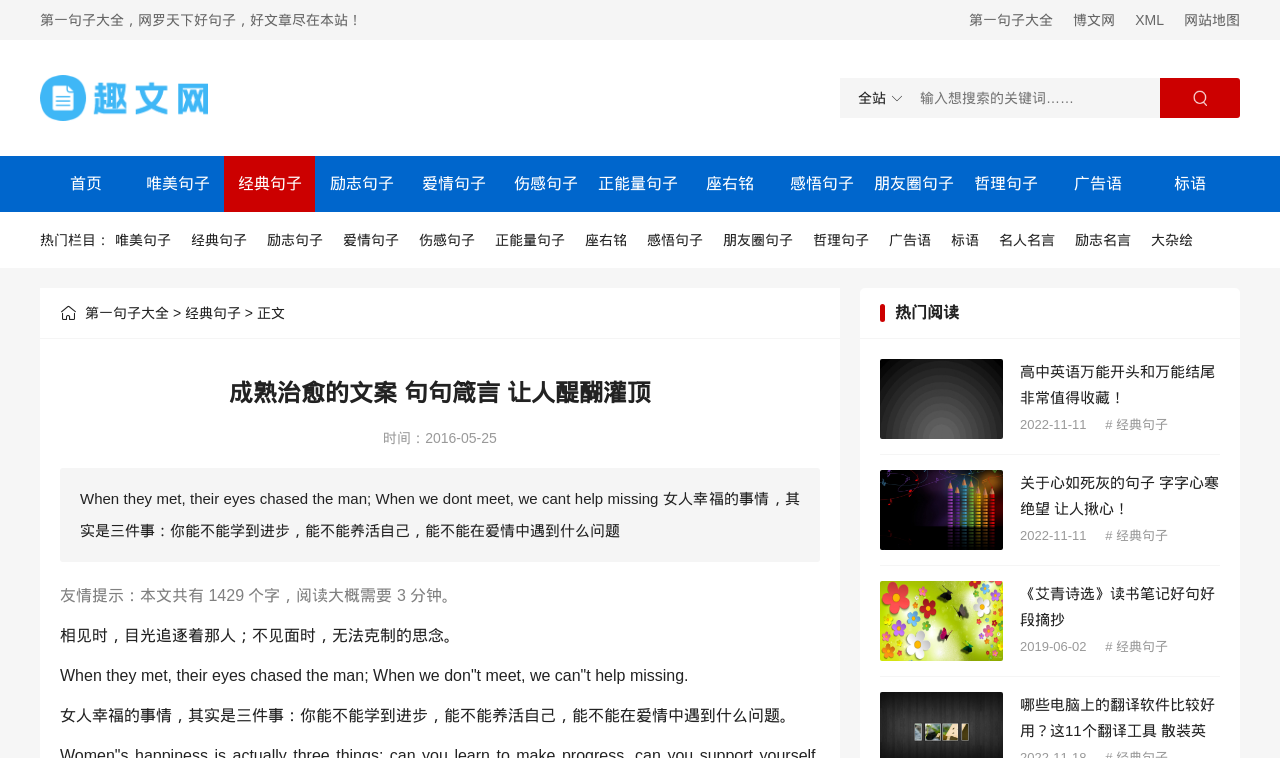Bounding box coordinates are to be given in the format (top-left x, top-left y, bottom-right x, bottom-right y). All values must be floating point numbers between 0 and 1. Provide the bounding box coordinate for the UI element described as: name="q" placeholder="输入想搜索的关键词……"

[0.719, 0.103, 0.906, 0.156]